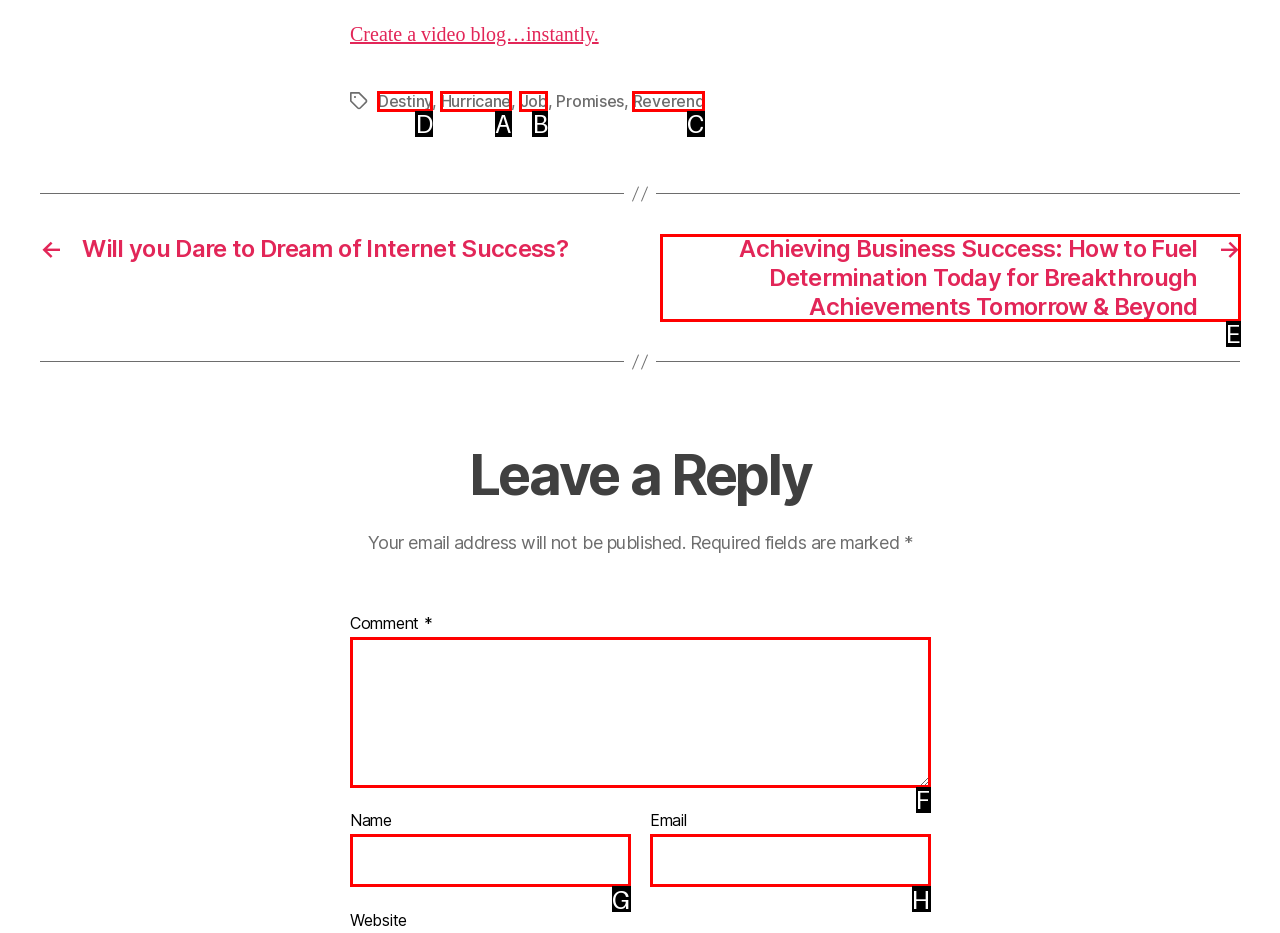Choose the HTML element that needs to be clicked for the given task: Click on the tag Destiny Respond by giving the letter of the chosen option.

D